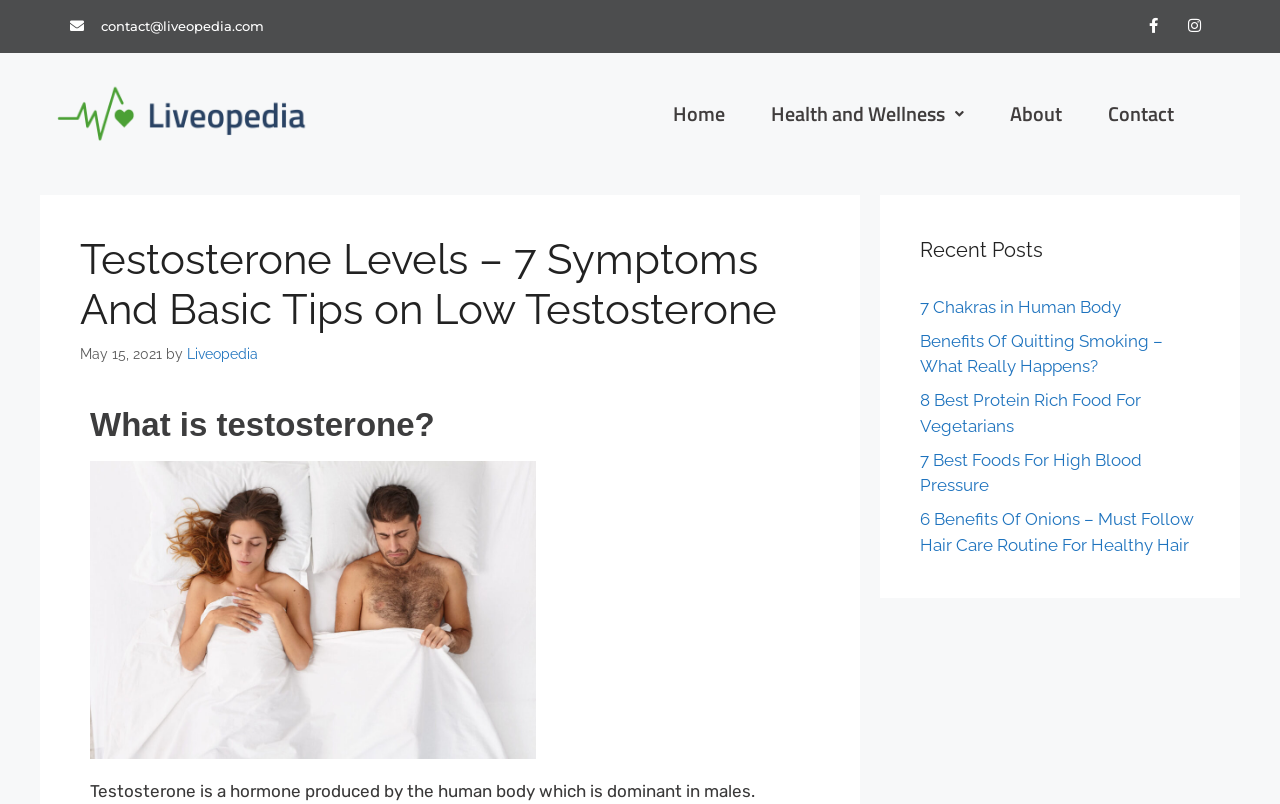Locate the bounding box coordinates of the element that needs to be clicked to carry out the instruction: "Contact us". The coordinates should be given as four float numbers ranging from 0 to 1, i.e., [left, top, right, bottom].

[0.055, 0.012, 0.562, 0.053]